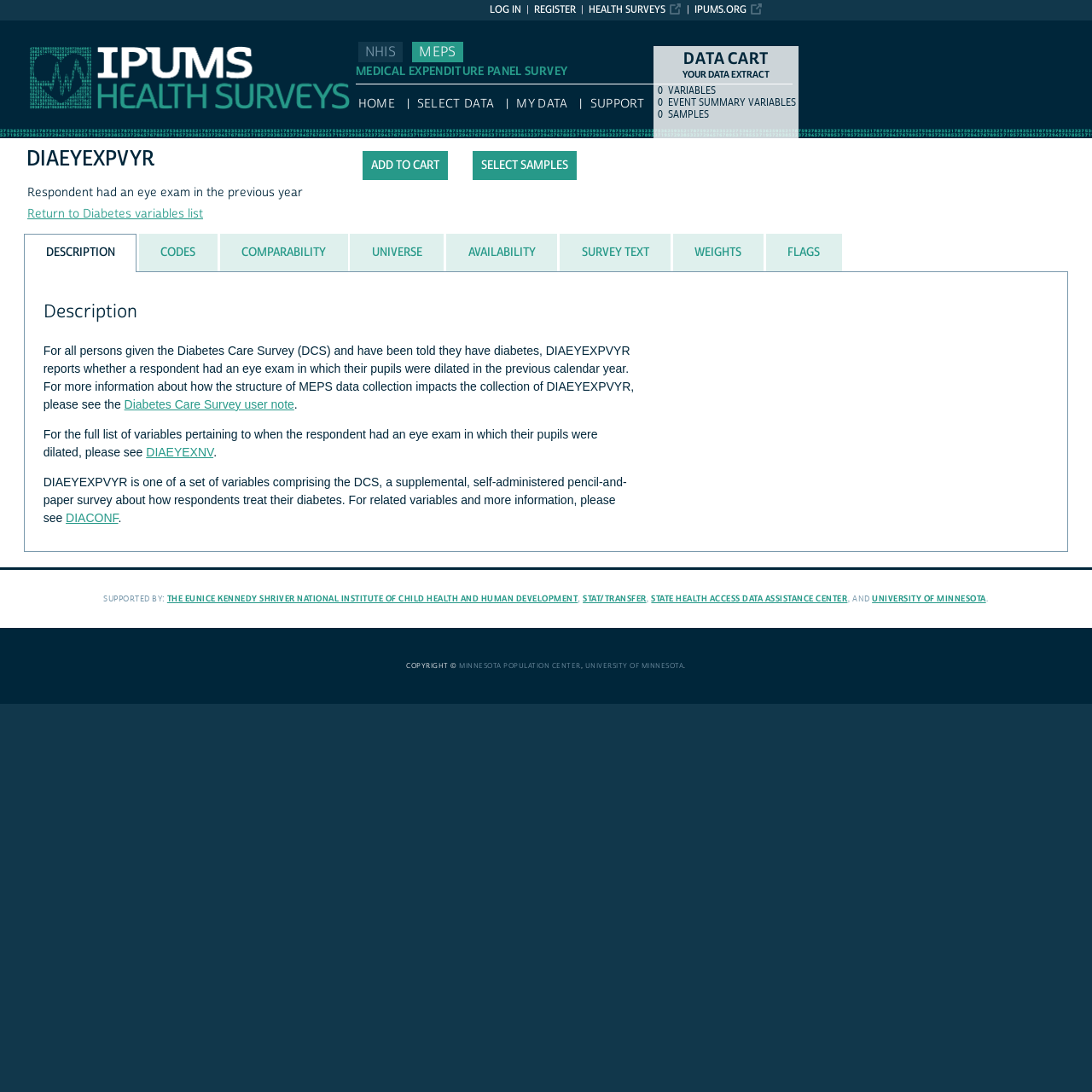Identify the bounding box coordinates of the specific part of the webpage to click to complete this instruction: "View the 'DESCRIPTION' section".

[0.022, 0.248, 0.978, 0.506]